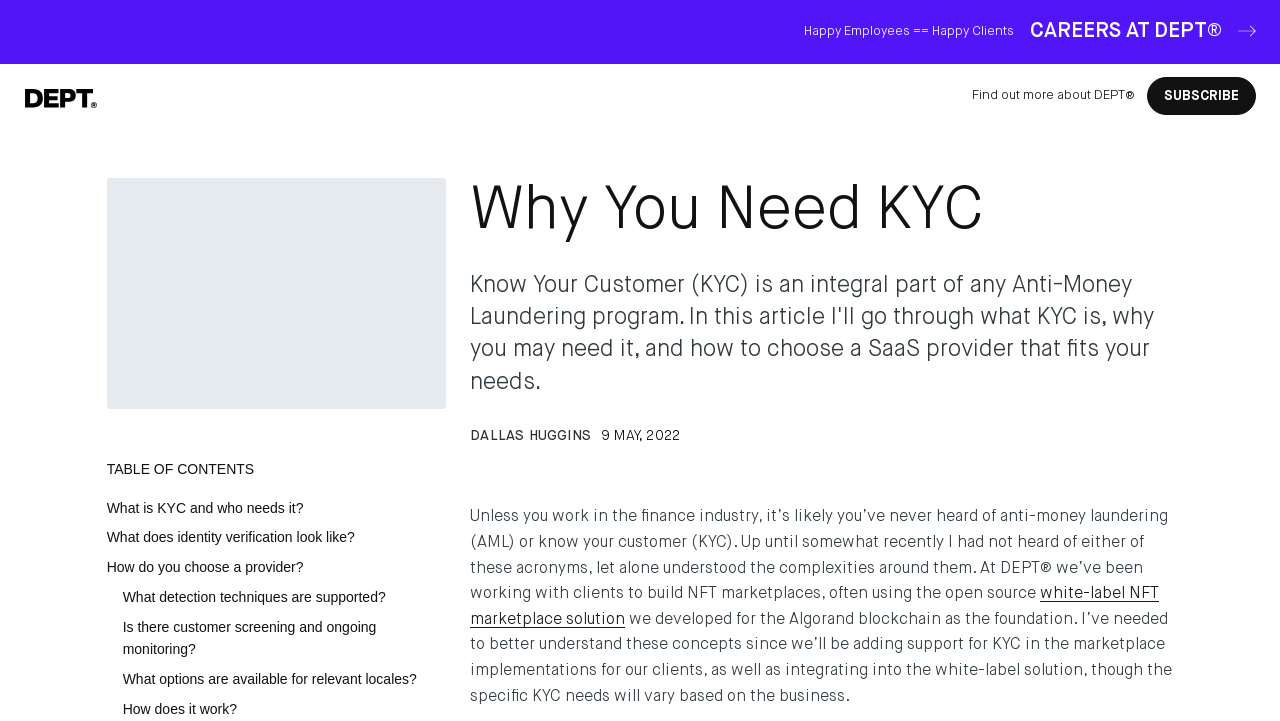Please provide the bounding box coordinates for the element that needs to be clicked to perform the instruction: "Read the article by DALLAS HUGGINS". The coordinates must consist of four float numbers between 0 and 1, formatted as [left, top, right, bottom].

[0.367, 0.592, 0.462, 0.619]